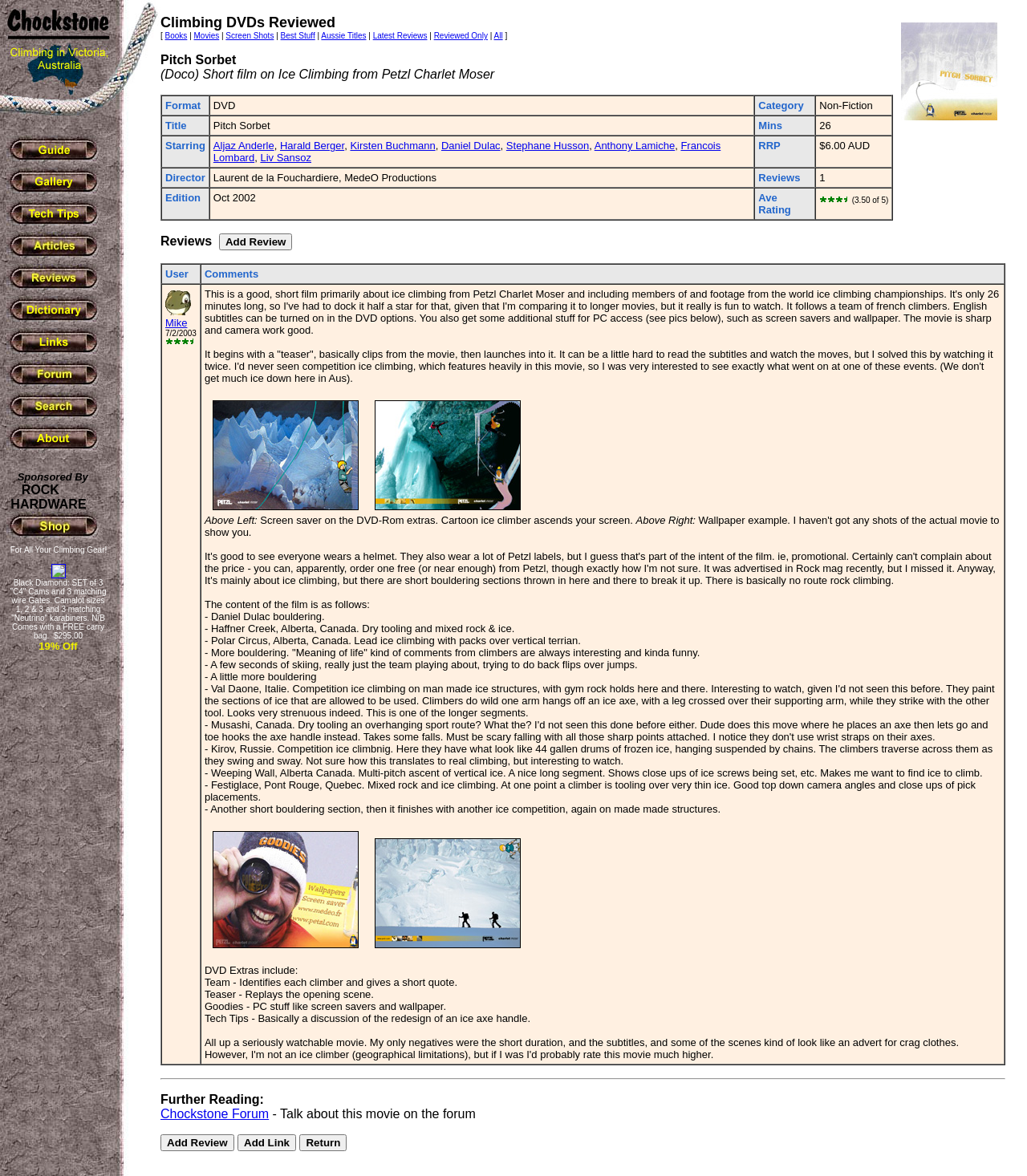What is the format of the movie 'Pitch Sorbet'? Based on the image, give a response in one word or a short phrase.

DVD